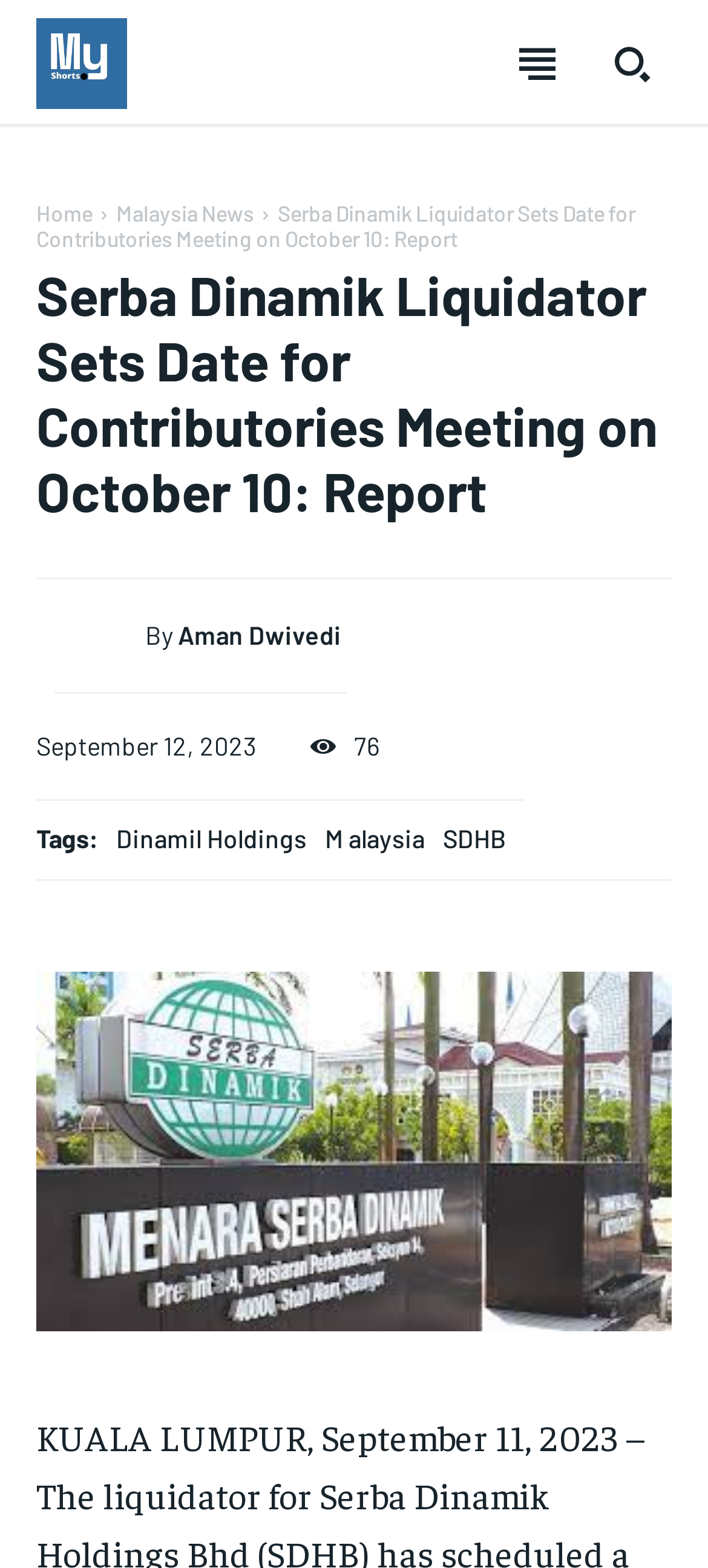How many subscription tiers are available?
Please provide a comprehensive answer based on the details in the screenshot.

I counted the number of subscription tiers by looking at the different pricing options on the webpage. There are three tiers: Forever, 1-Year, and 1-Month.